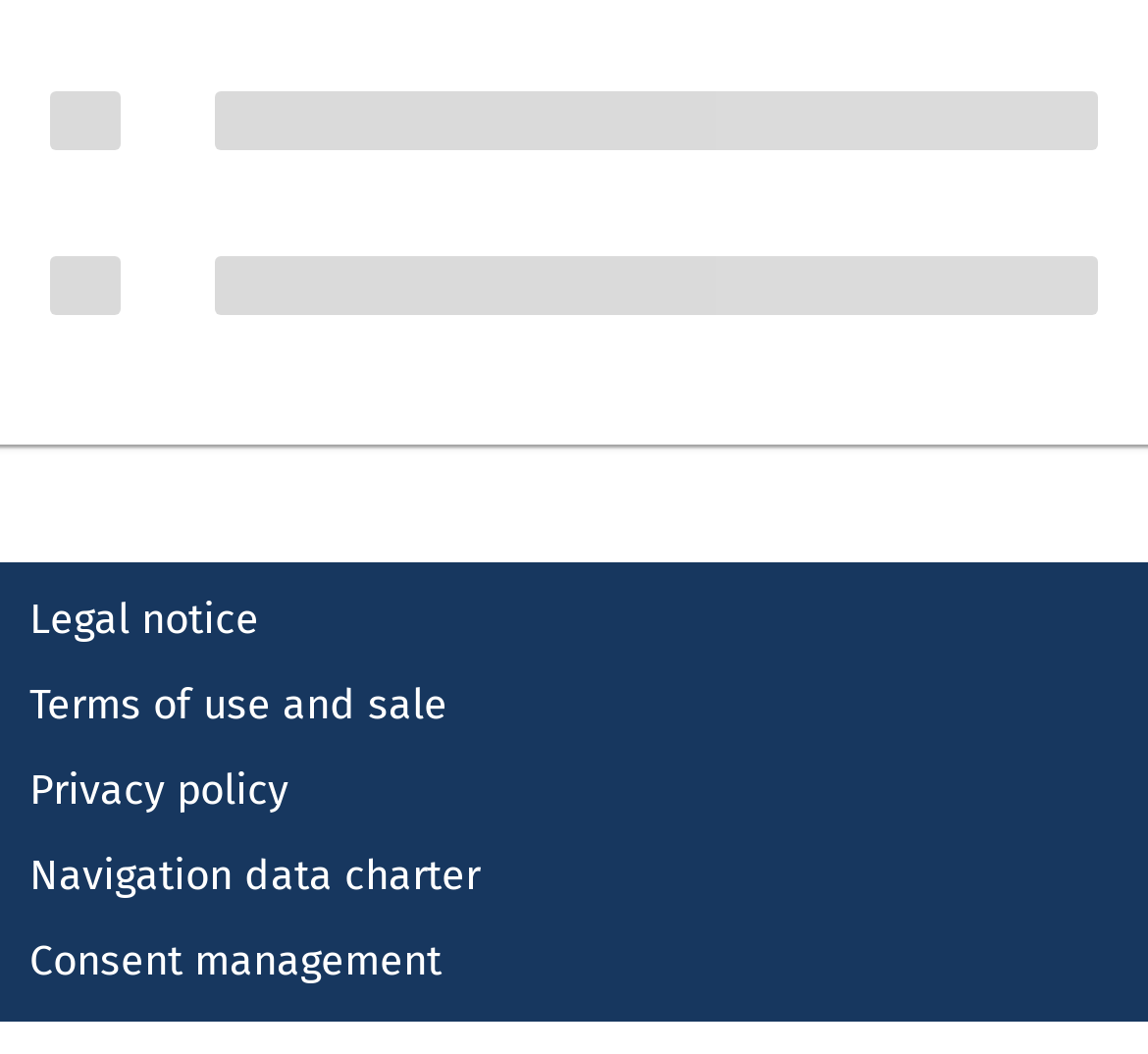For the given element description Legal notice, determine the bounding box coordinates of the UI element. The coordinates should follow the format (top-left x, top-left y, bottom-right x, bottom-right y) and be within the range of 0 to 1.

[0.026, 0.564, 0.226, 0.612]